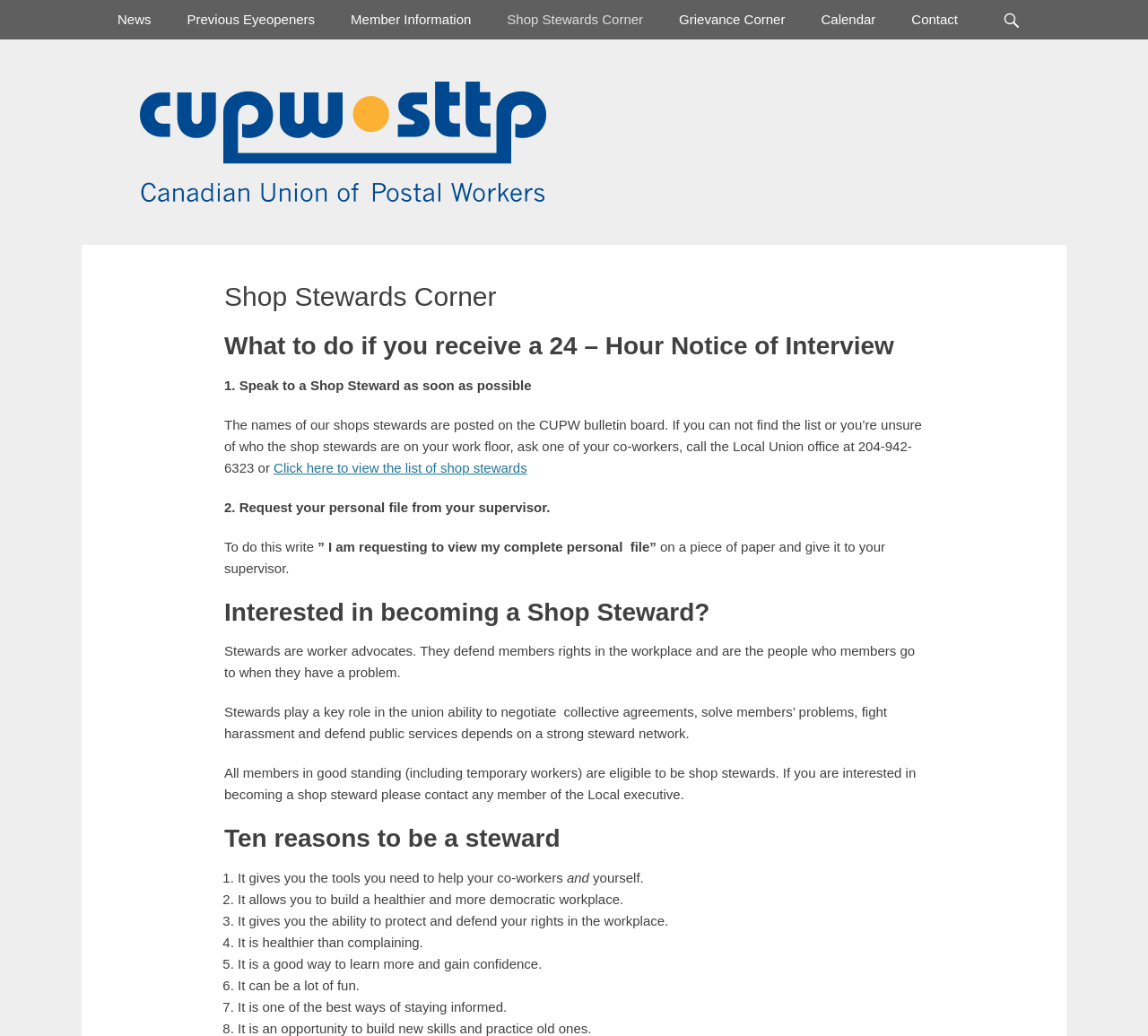Generate the title text from the webpage.

CUPW Winnipeg Local